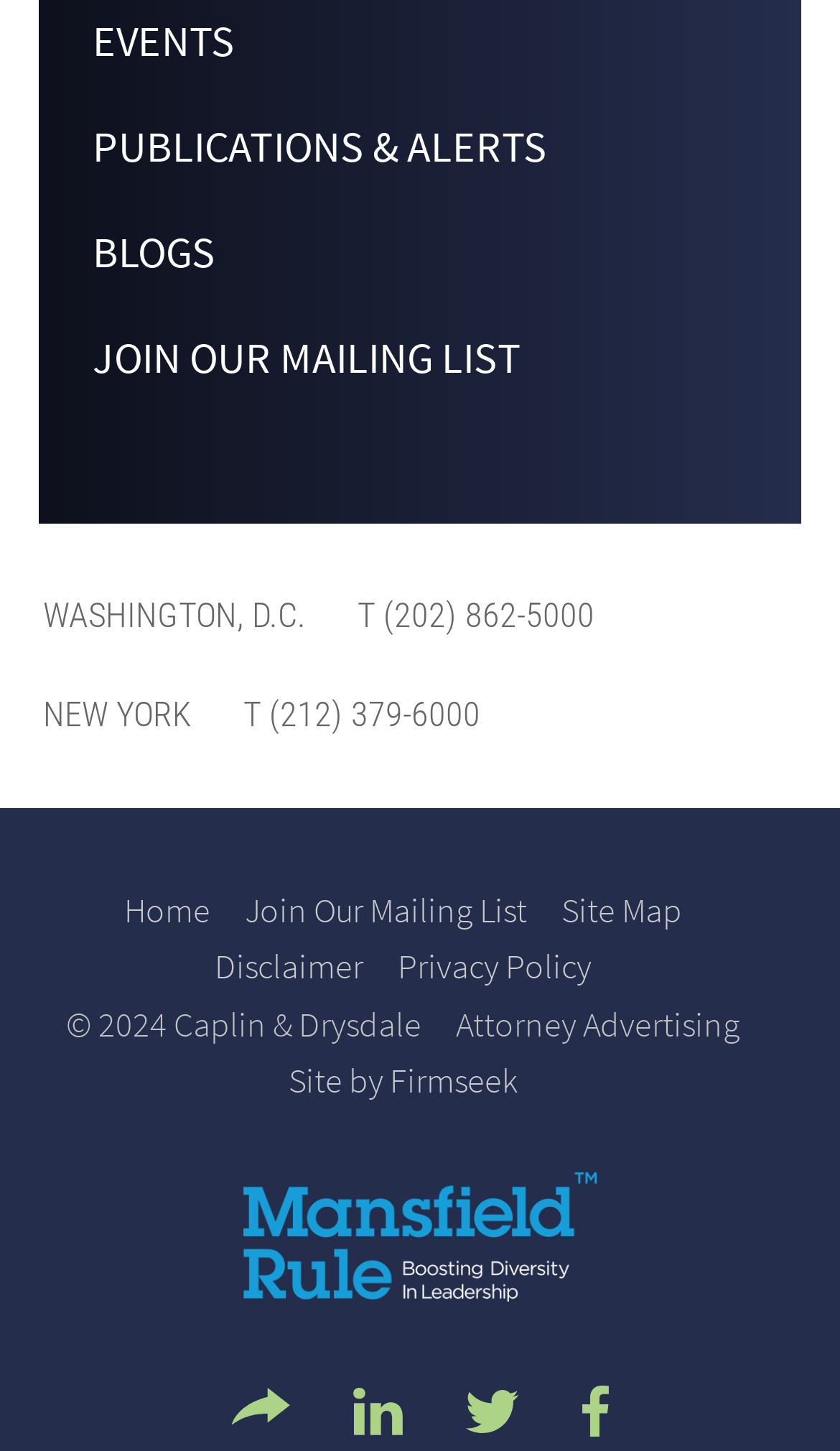Find the bounding box coordinates for the area you need to click to carry out the instruction: "Read BLOGS". The coordinates should be four float numbers between 0 and 1, indicated as [left, top, right, bottom].

[0.11, 0.154, 0.256, 0.191]